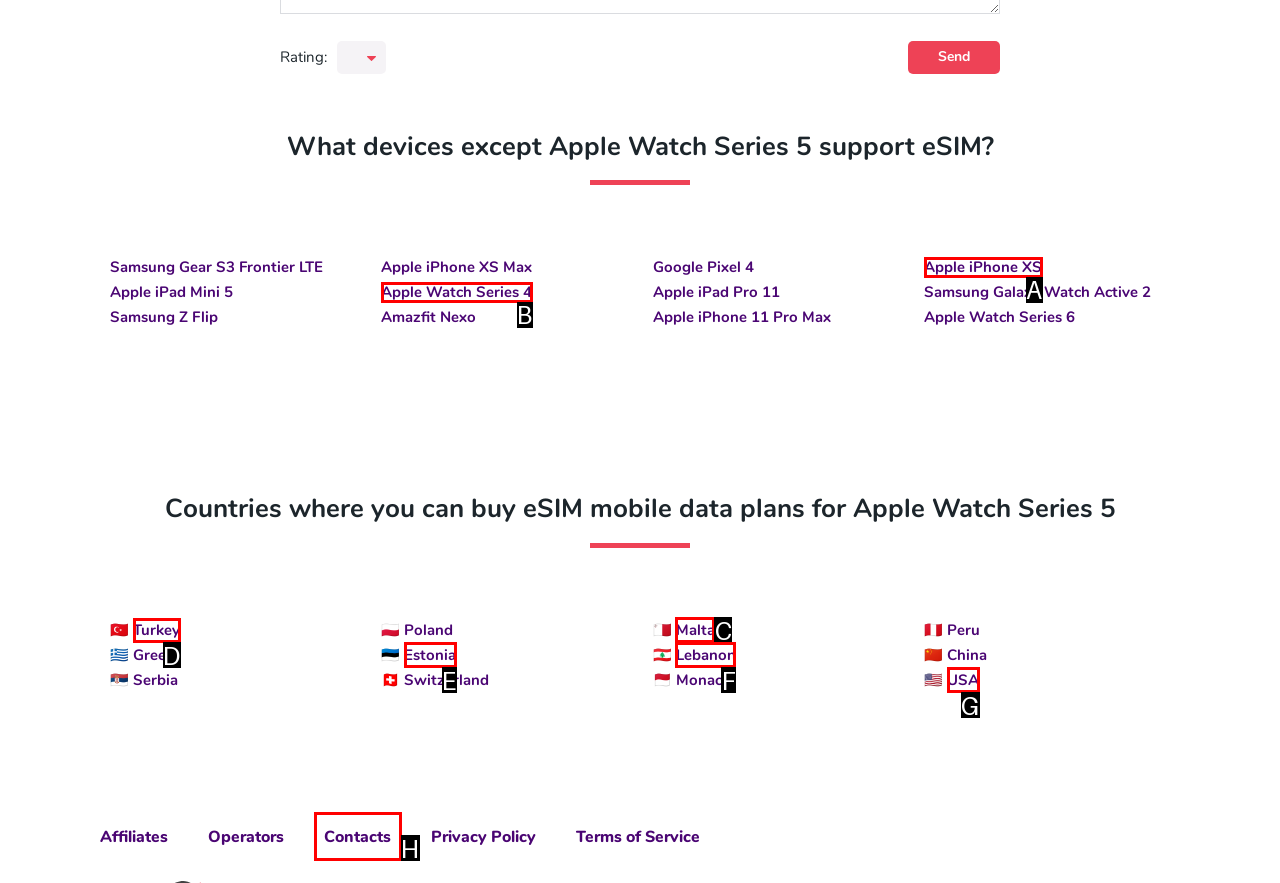Determine which UI element you should click to perform the task: Visit the Turkey page
Provide the letter of the correct option from the given choices directly.

D